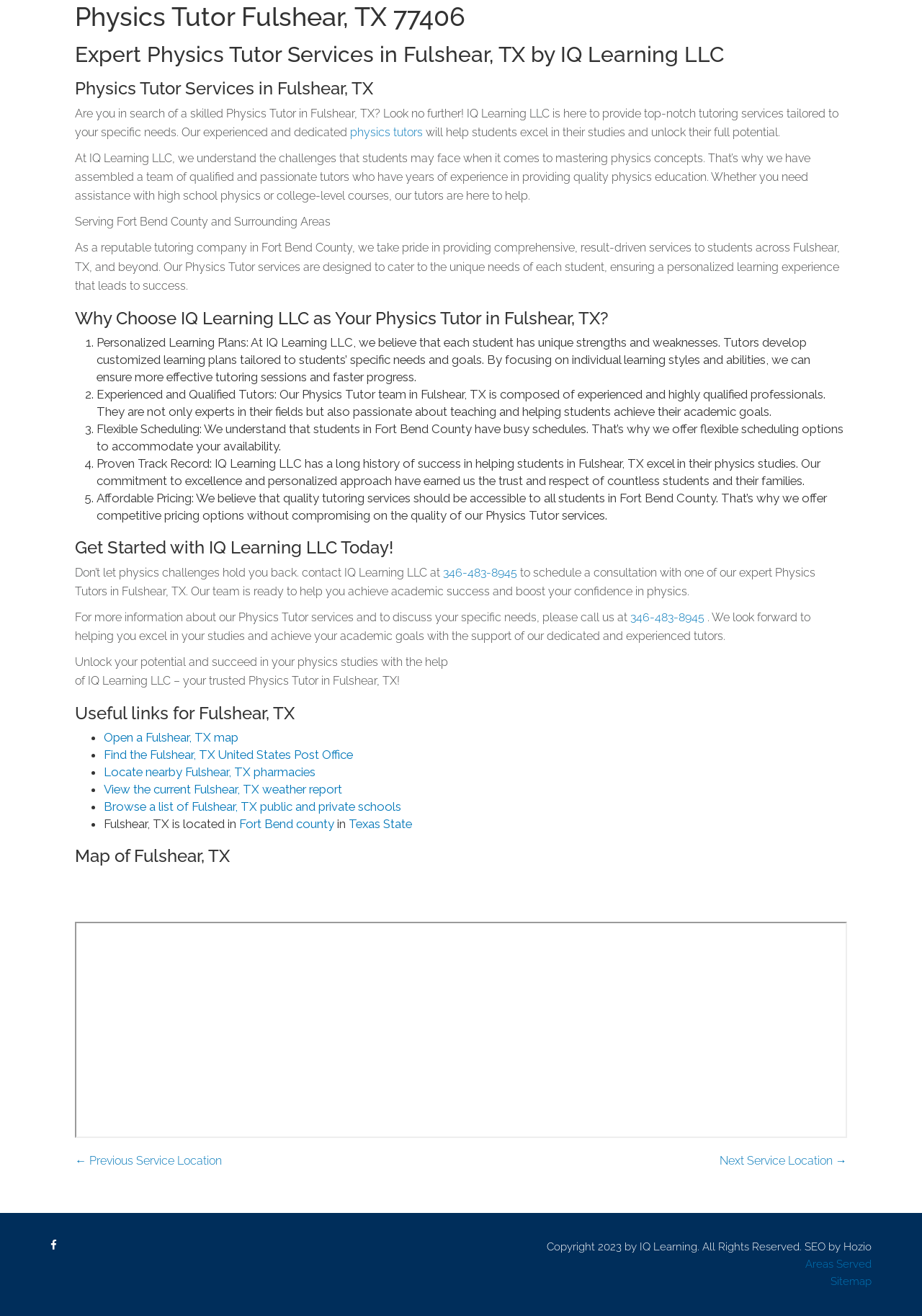Determine the bounding box coordinates of the clickable area required to perform the following instruction: "Browse a list of Fulshear, TX public and private schools". The coordinates should be represented as four float numbers between 0 and 1: [left, top, right, bottom].

[0.113, 0.607, 0.435, 0.618]